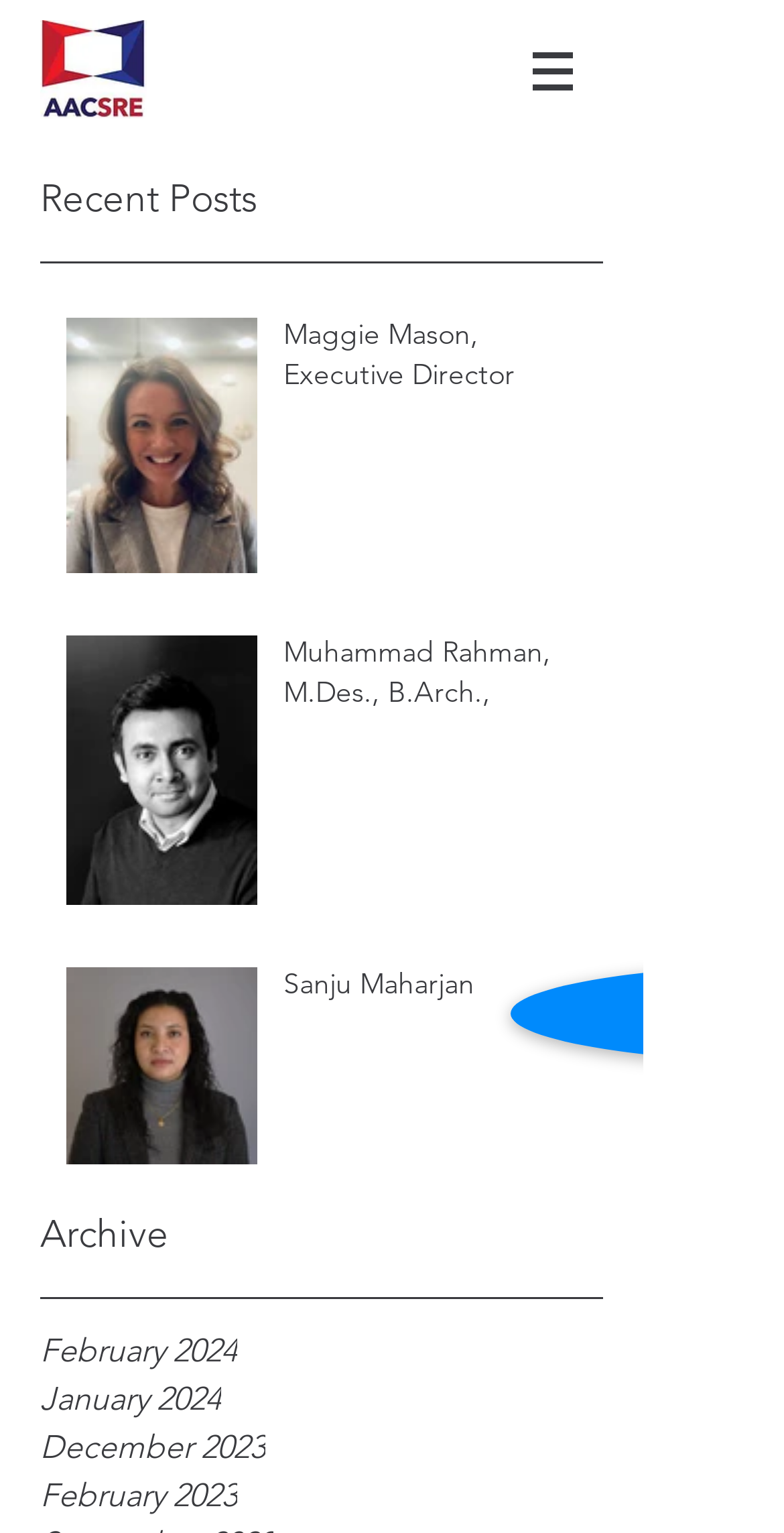What is the purpose of the navigation button?
Please respond to the question with a detailed and well-explained answer.

The navigation button has a popup menu, which implies that it is used to open a menu that provides additional options or links.